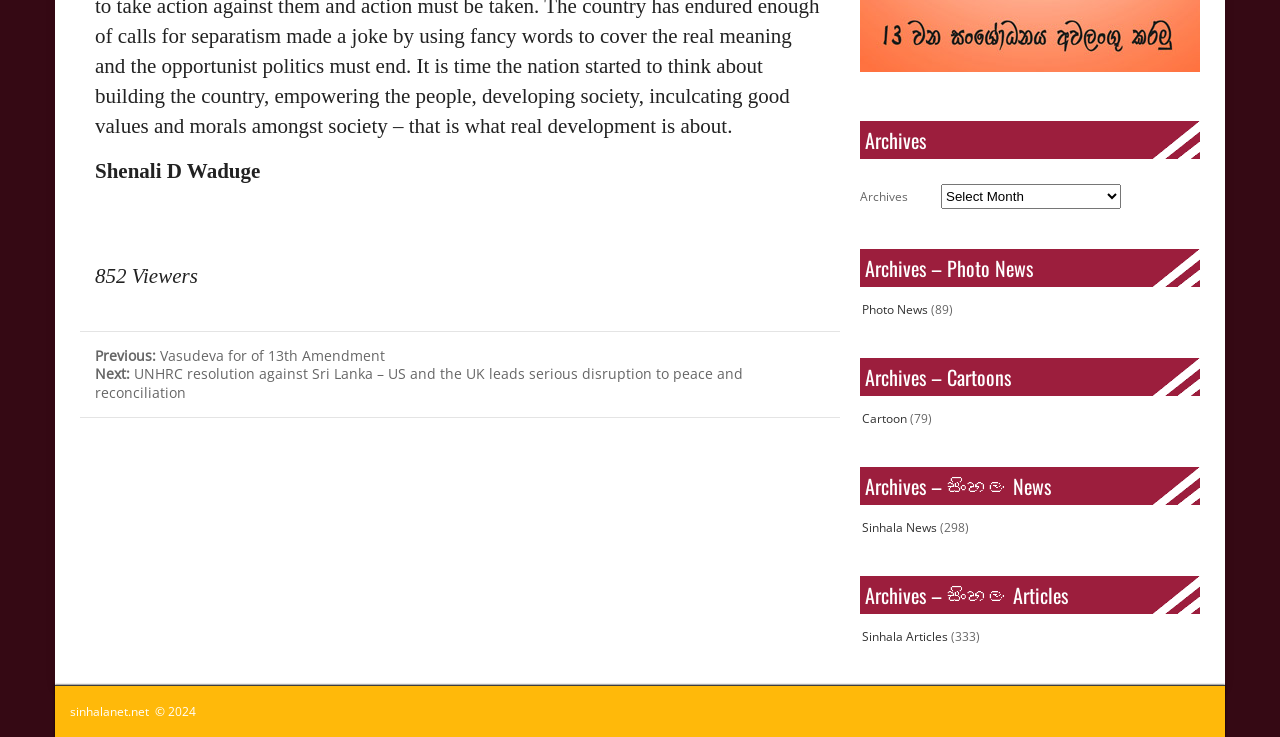Identify the bounding box of the UI element that matches this description: "Sinhala Articles".

[0.673, 0.852, 0.741, 0.875]